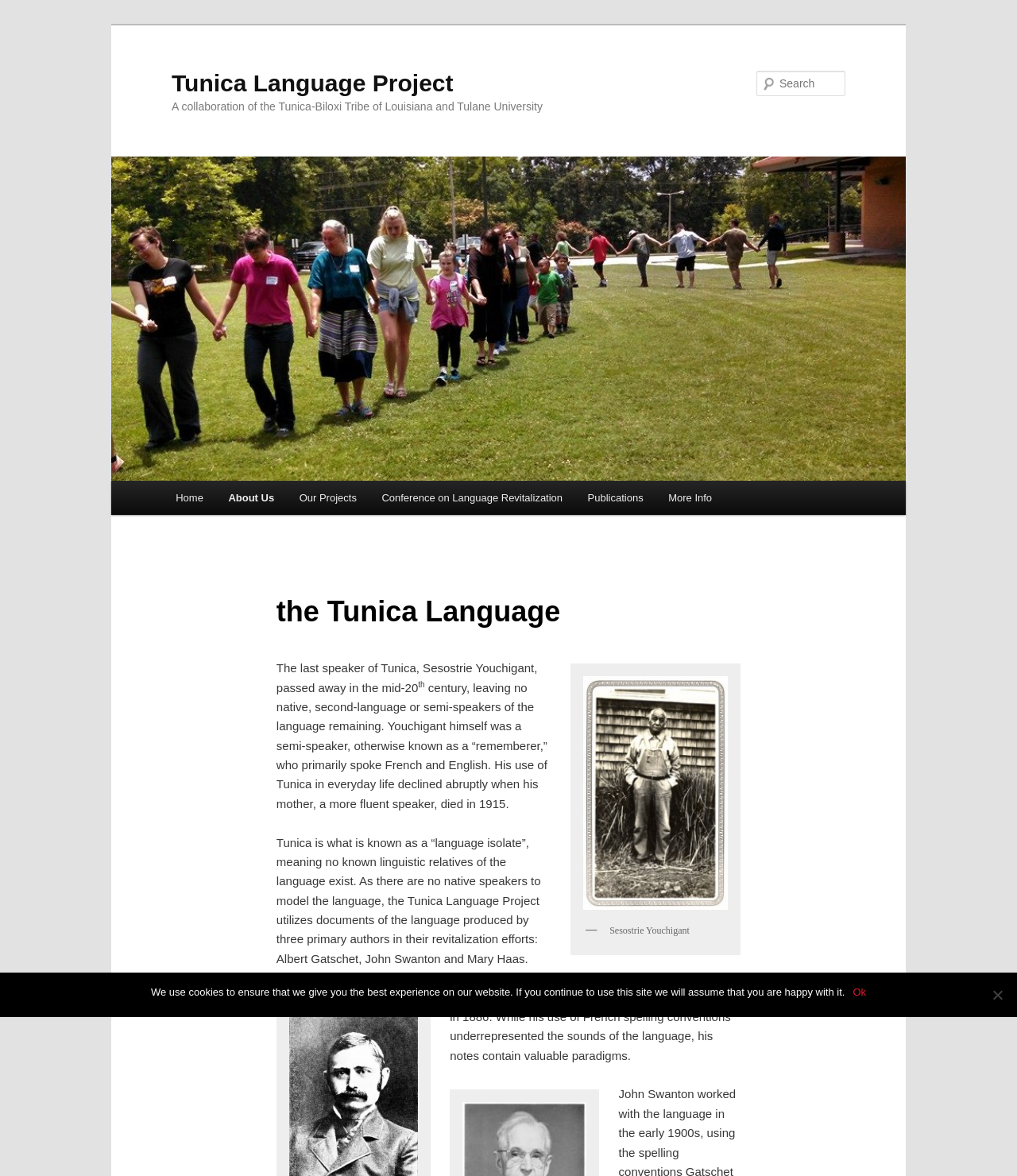Find the bounding box of the UI element described as follows: "parent_node: Search name="s" placeholder="Search"".

[0.744, 0.06, 0.831, 0.082]